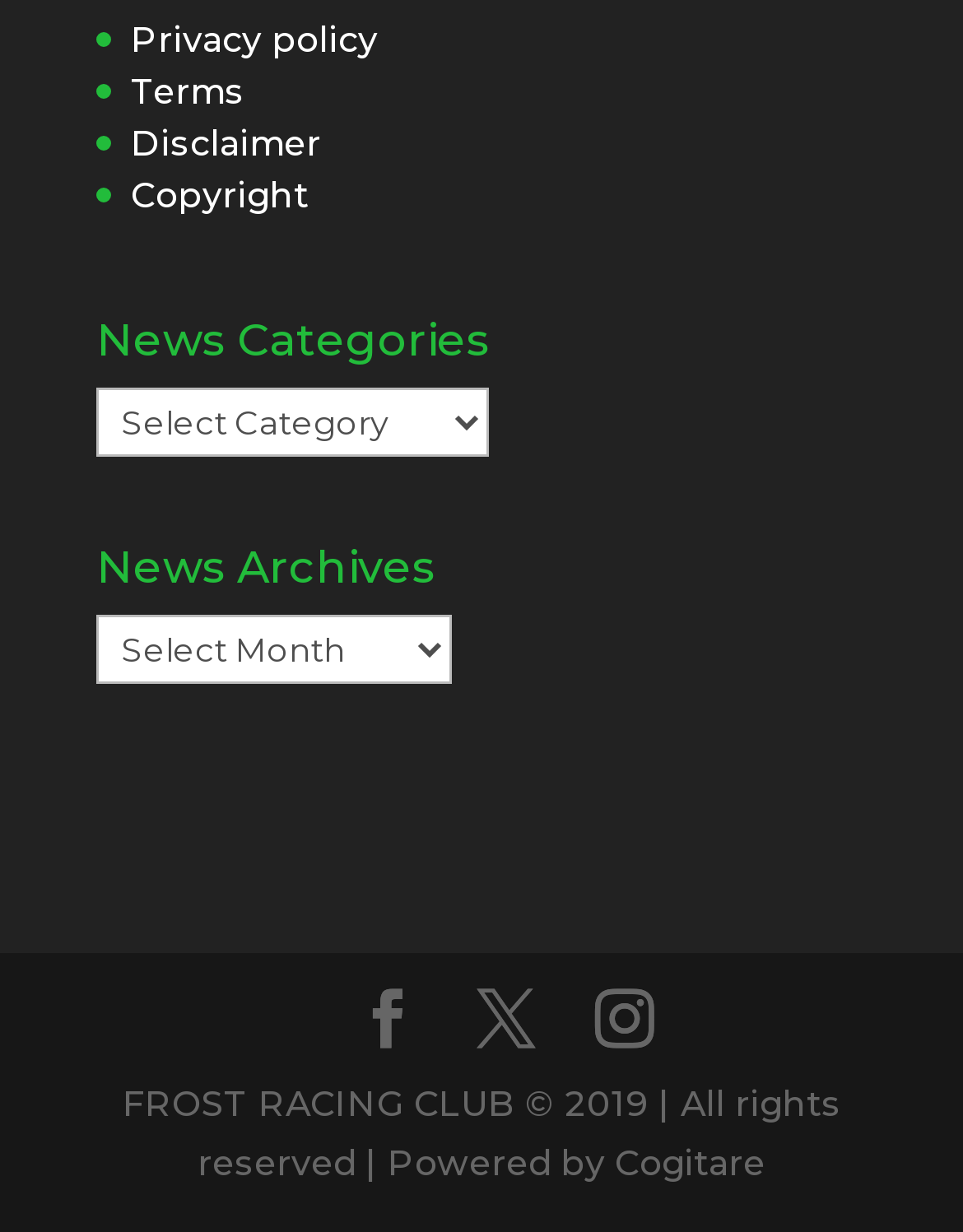What is the year of copyright?
Use the information from the image to give a detailed answer to the question.

The webpage has a static text at the bottom with the copyright information, which mentions 'FROST RACING CLUB © 2019', indicating that the year of copyright is 2019.